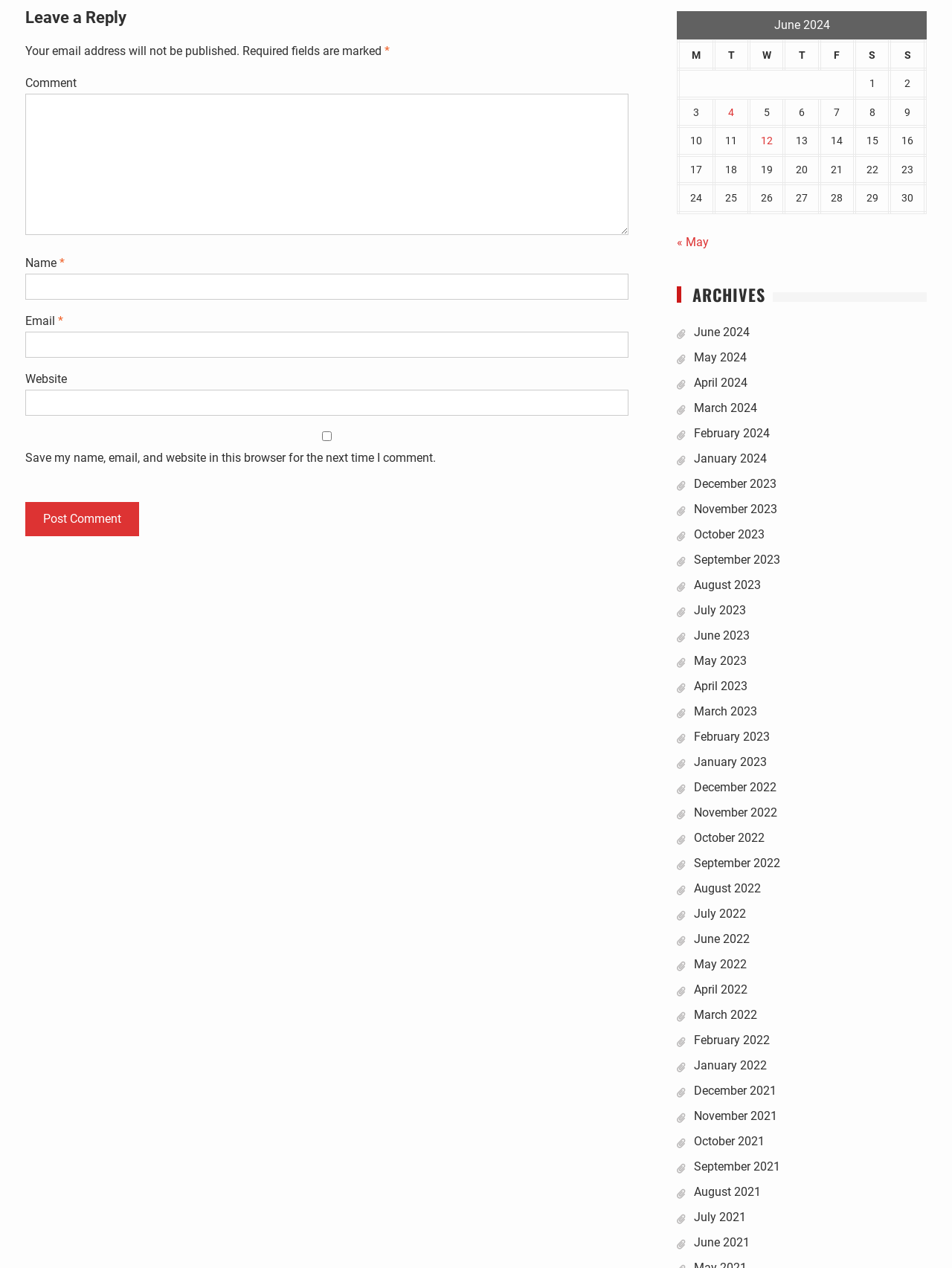Determine the bounding box for the described HTML element: "parent_node: Website name="url"". Ensure the coordinates are four float numbers between 0 and 1 in the format [left, top, right, bottom].

[0.027, 0.308, 0.66, 0.328]